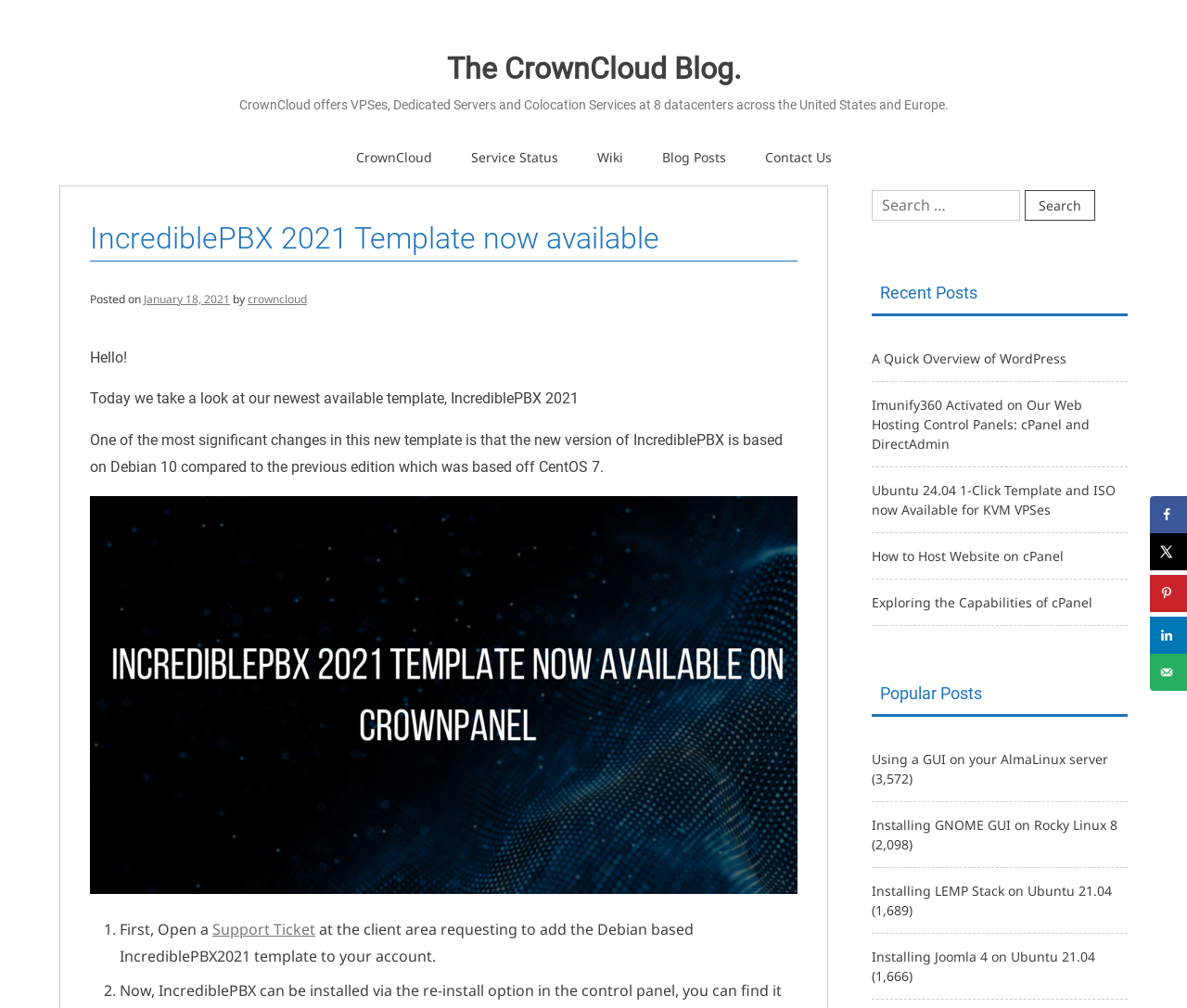Please find the bounding box coordinates of the element that must be clicked to perform the given instruction: "Click on the 'The CrownCloud Blog' link". The coordinates should be four float numbers from 0 to 1, i.e., [left, top, right, bottom].

[0.376, 0.051, 0.624, 0.086]